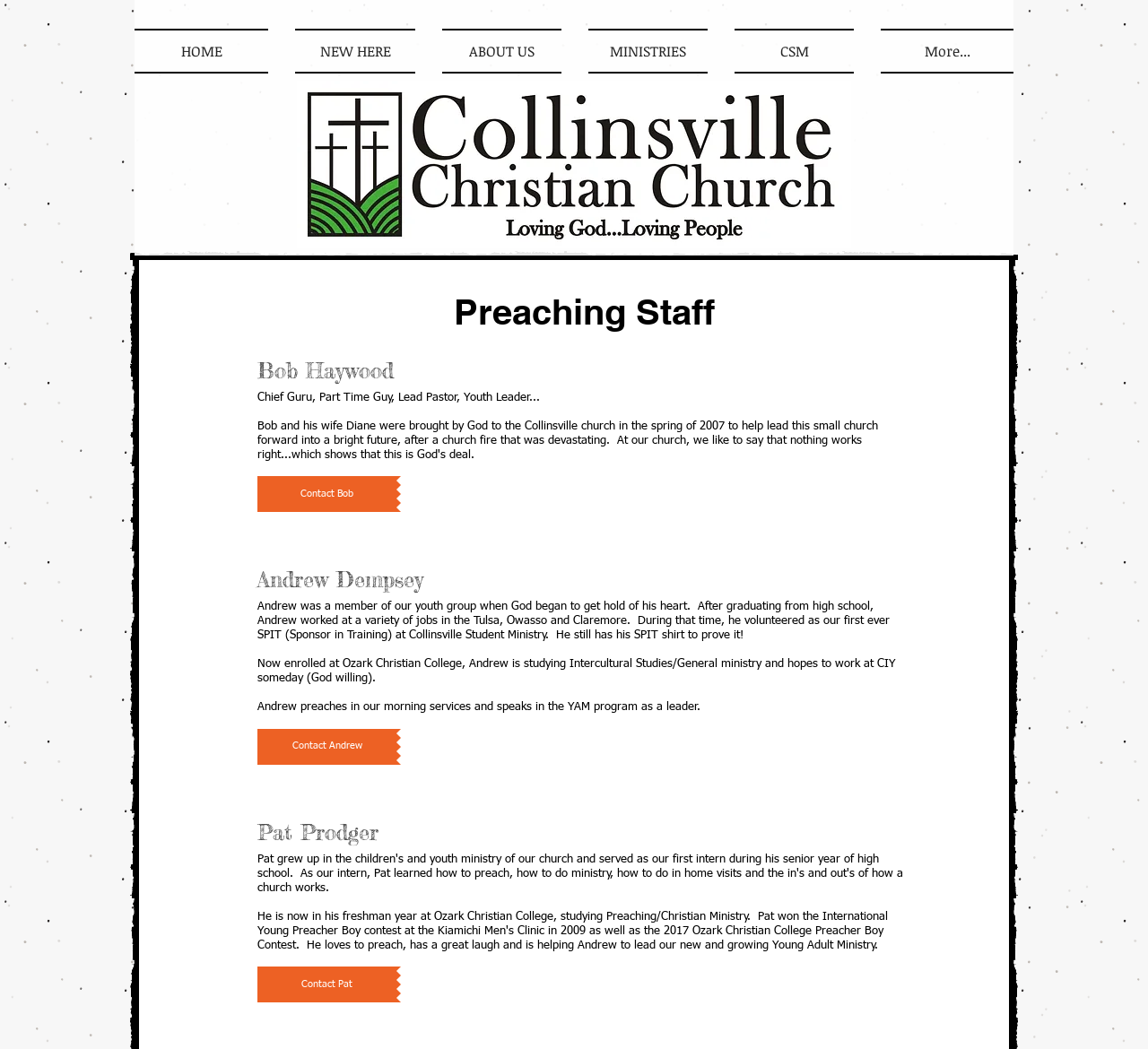What is the bounding box coordinate of the 'Contact Bob' button?
Examine the screenshot and reply with a single word or phrase.

[0.224, 0.454, 0.349, 0.488]